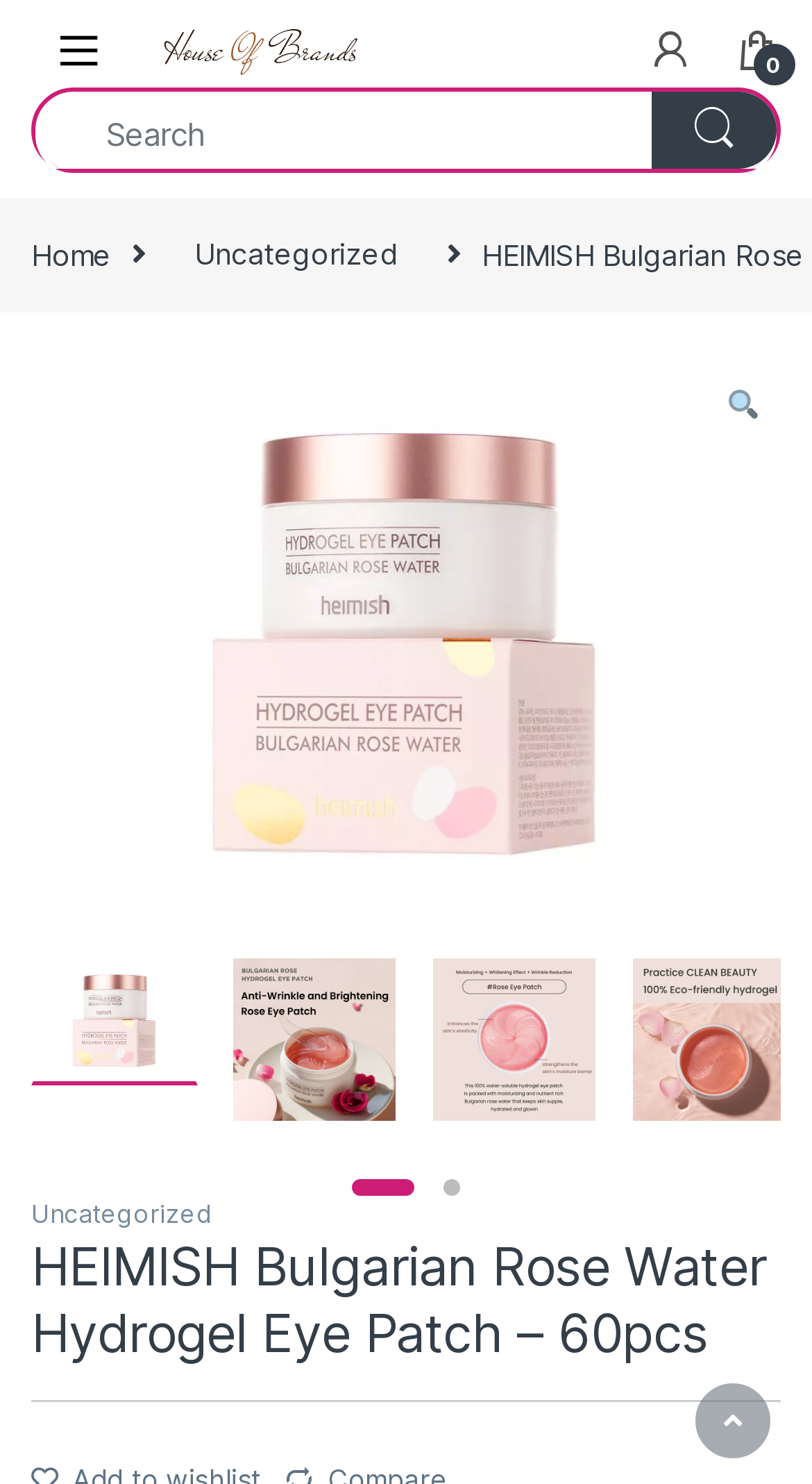Calculate the bounding box coordinates of the UI element given the description: "alt="House Of Brands"".

[0.192, 0.016, 0.449, 0.053]